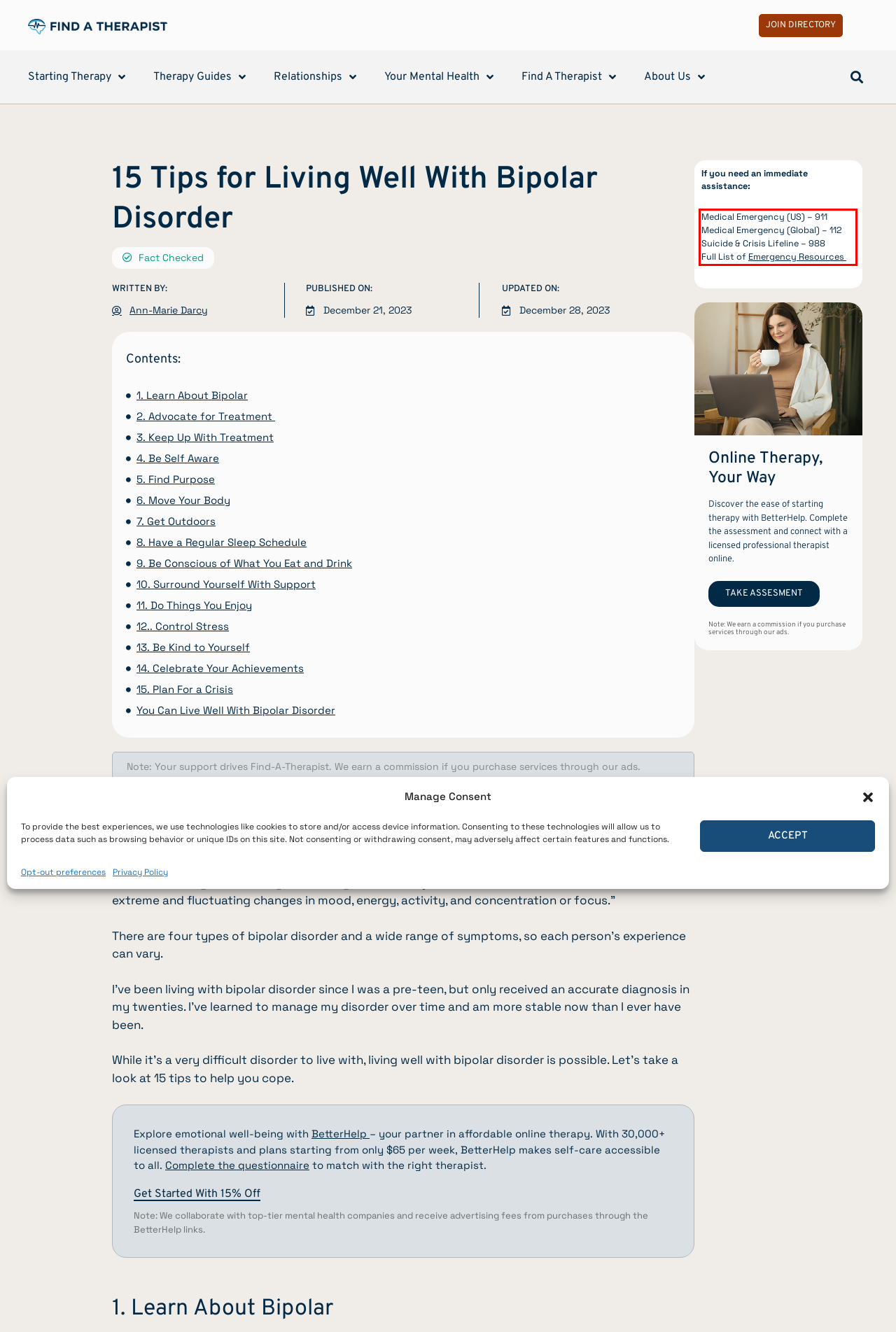Given the screenshot of the webpage, identify the red bounding box, and recognize the text content inside that red bounding box.

Medical Emergency (US) – 911 Medical Emergency (Global) – 112 Suicide & Crisis Lifeline – 988 Full List of Emergency Resources